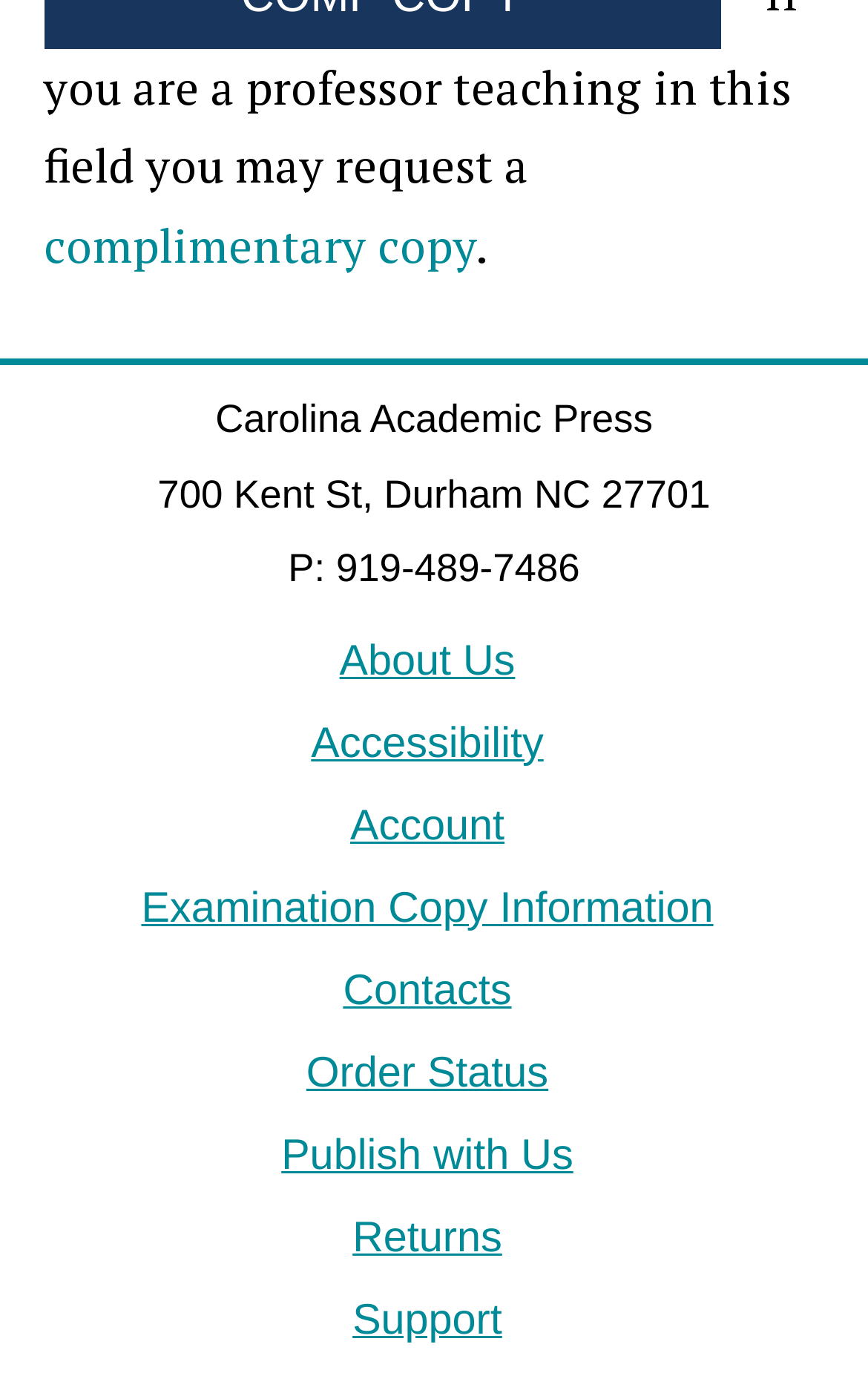Find the bounding box coordinates of the element's region that should be clicked in order to follow the given instruction: "Learn about 'Nutrition'". The coordinates should consist of four float numbers between 0 and 1, i.e., [left, top, right, bottom].

None